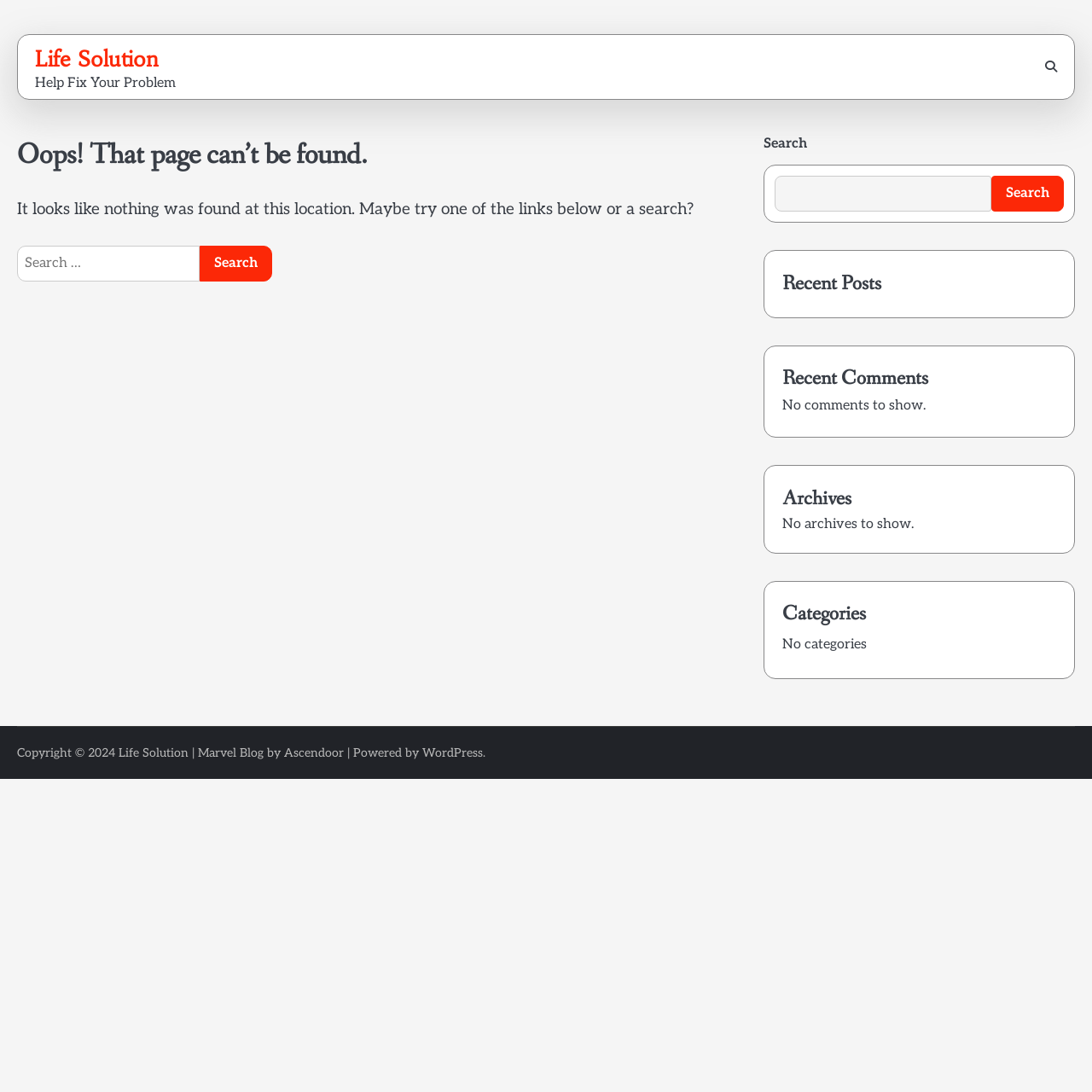What is the name of the website?
Could you answer the question with a detailed and thorough explanation?

The name of the website is displayed as a link at the top of the page, and it is also mentioned in the copyright information at the bottom of the page.